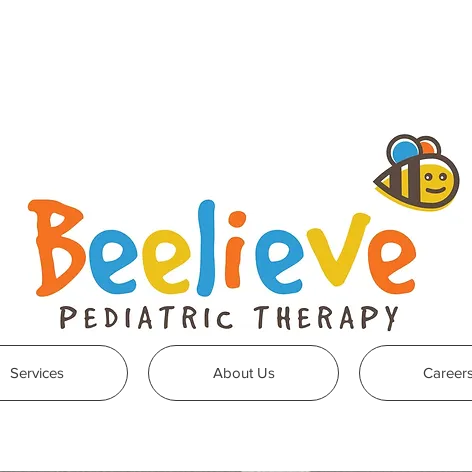Examine the image and give a thorough answer to the following question:
What is the core service offered by Beelieve?

The caption states that 'PEDIATRIC THERAPY' is presented in a clear font below the name 'Beelieve', emphasizing the core service offered by the organization.